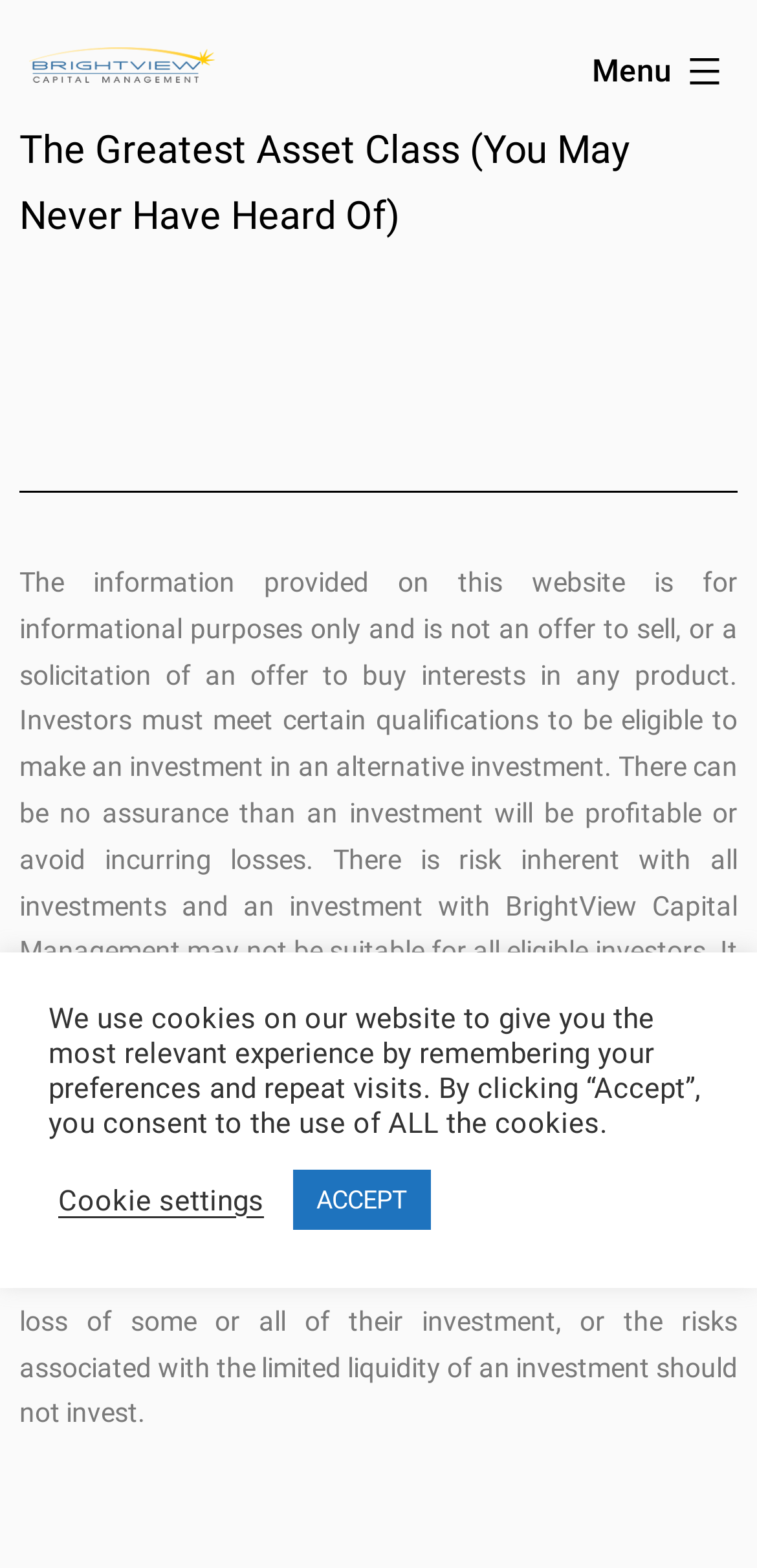What is the name of the company?
Using the image, provide a detailed and thorough answer to the question.

I found the company name by looking at the link and image elements at the top of the page, which both have the text 'Brightview Capital Management'.